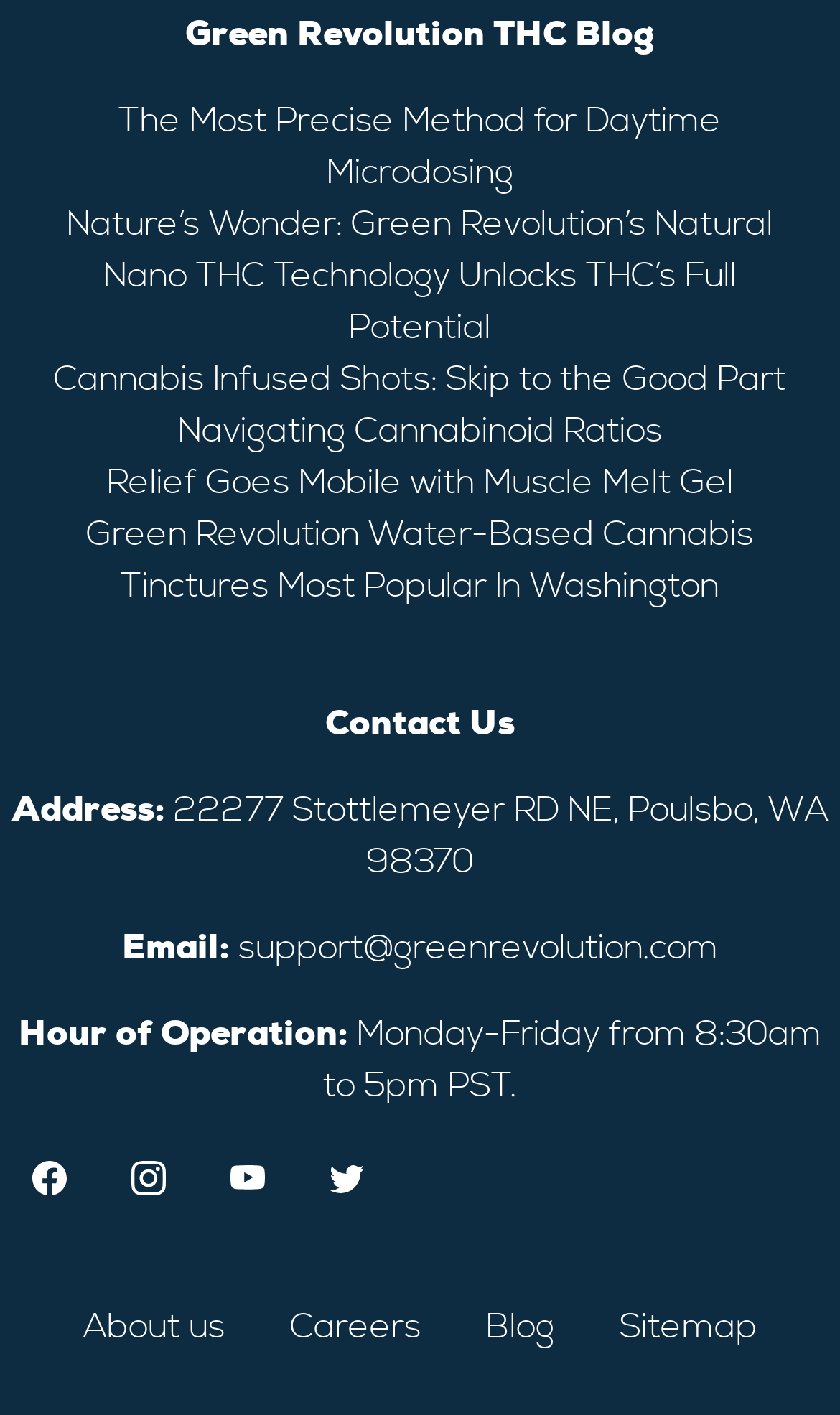Please find and report the bounding box coordinates of the element to click in order to perform the following action: "Read the blog". The coordinates should be expressed as four float numbers between 0 and 1, in the format [left, top, right, bottom].

[0.578, 0.922, 0.66, 0.952]